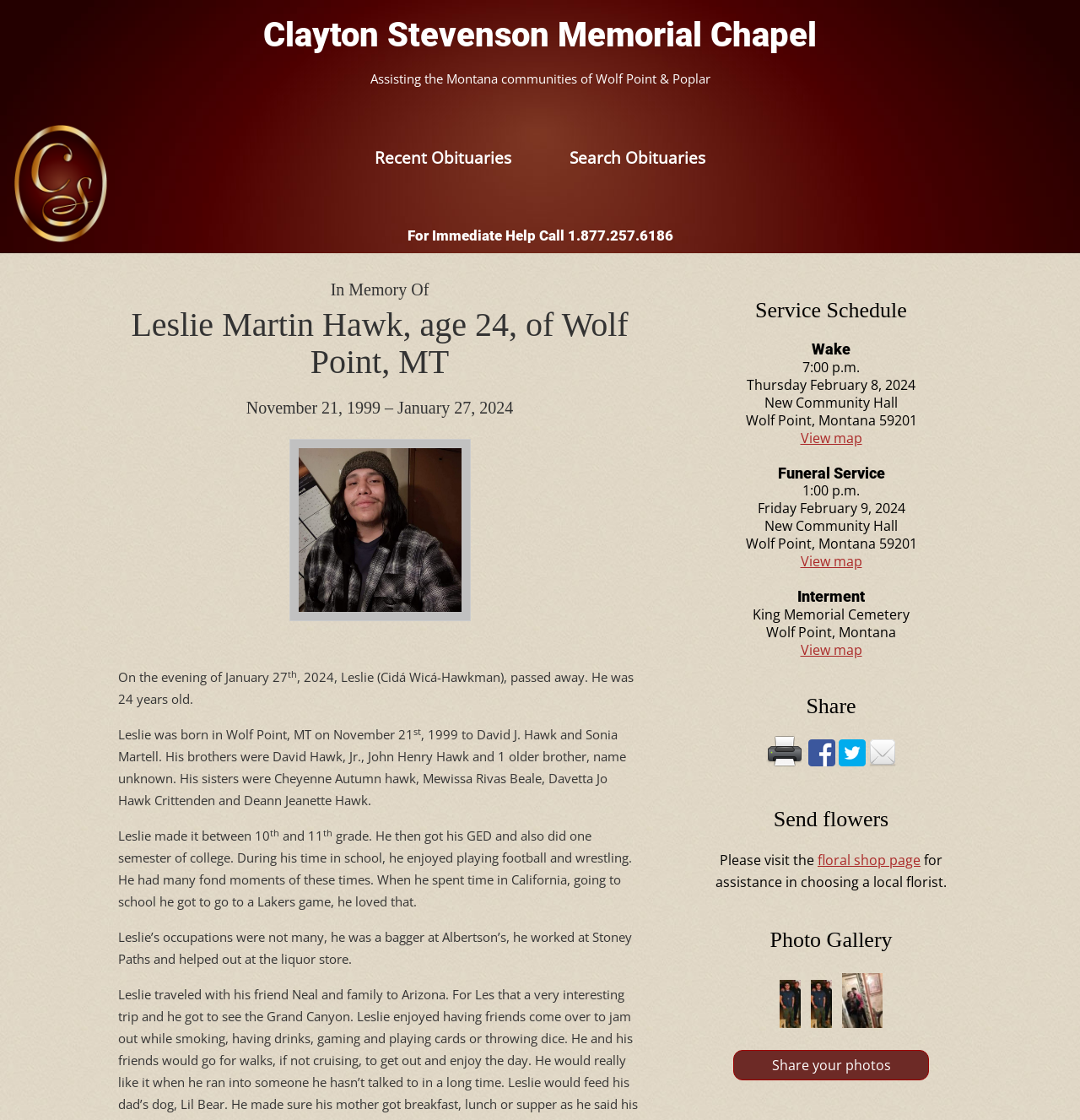Given the following UI element description: "title="Share on Facebook."", find the bounding box coordinates in the webpage screenshot.

[0.748, 0.671, 0.773, 0.688]